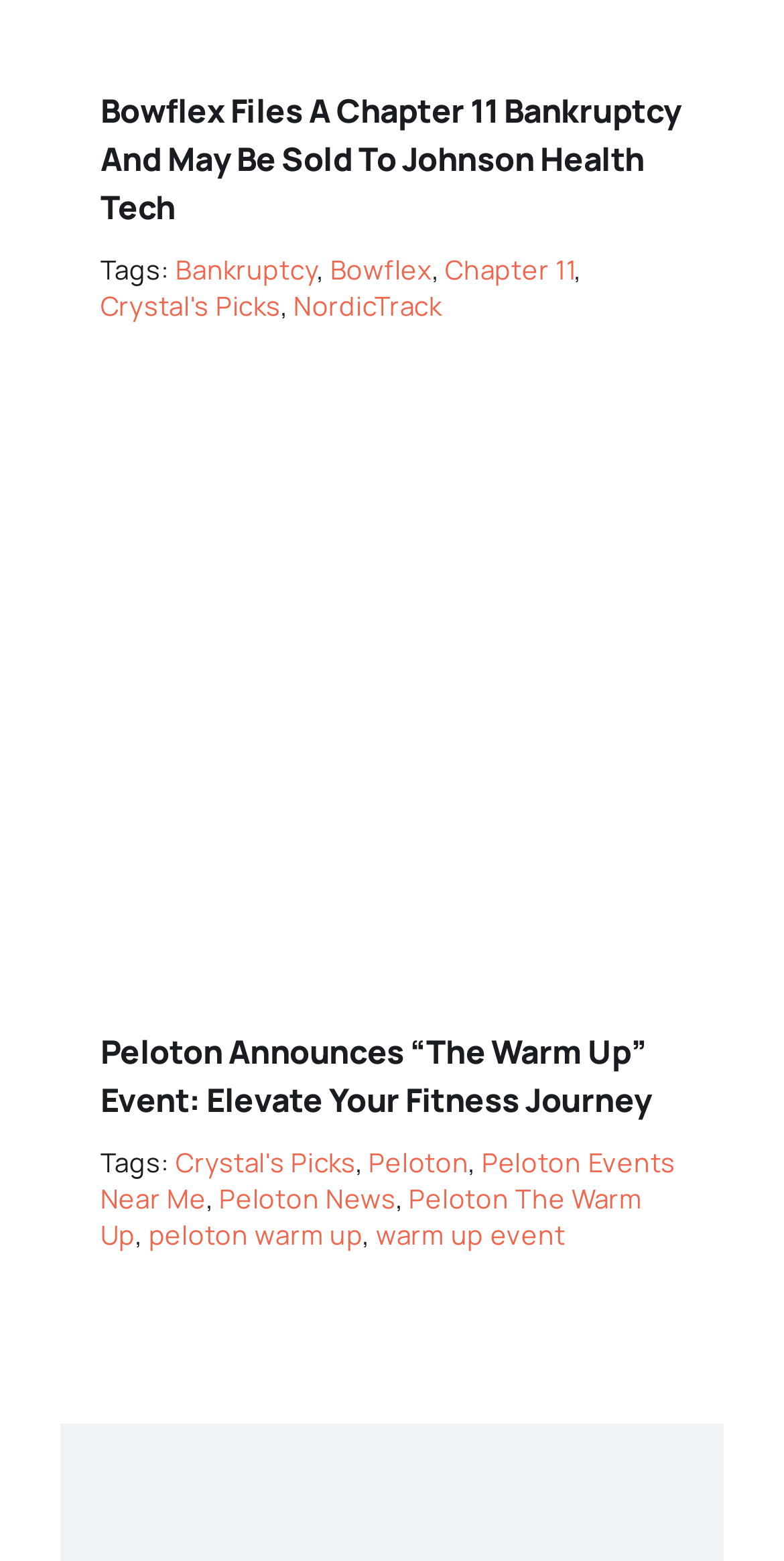What is the position of the link 'Peloton Events Near Me'?
Please give a detailed and elaborate answer to the question based on the image.

The link 'Peloton Events Near Me' has a y1 coordinate of 0.733, which is greater than the y1 coordinate of the second article's heading, indicating that it is positioned below the second article.